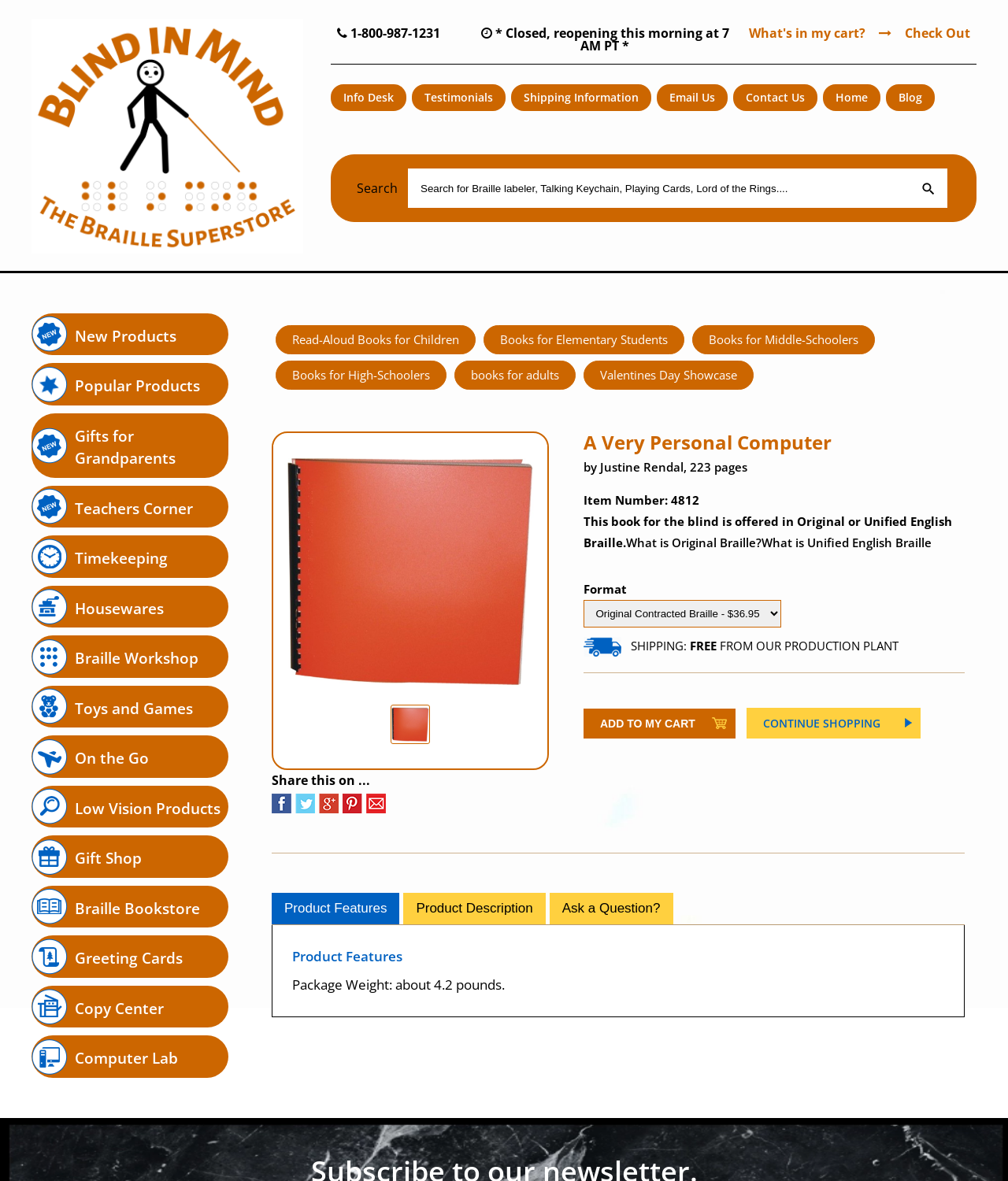Identify the bounding box coordinates of the clickable region required to complete the instruction: "Edit cookie settings". The coordinates should be given as four float numbers within the range of 0 and 1, i.e., [left, top, right, bottom].

None